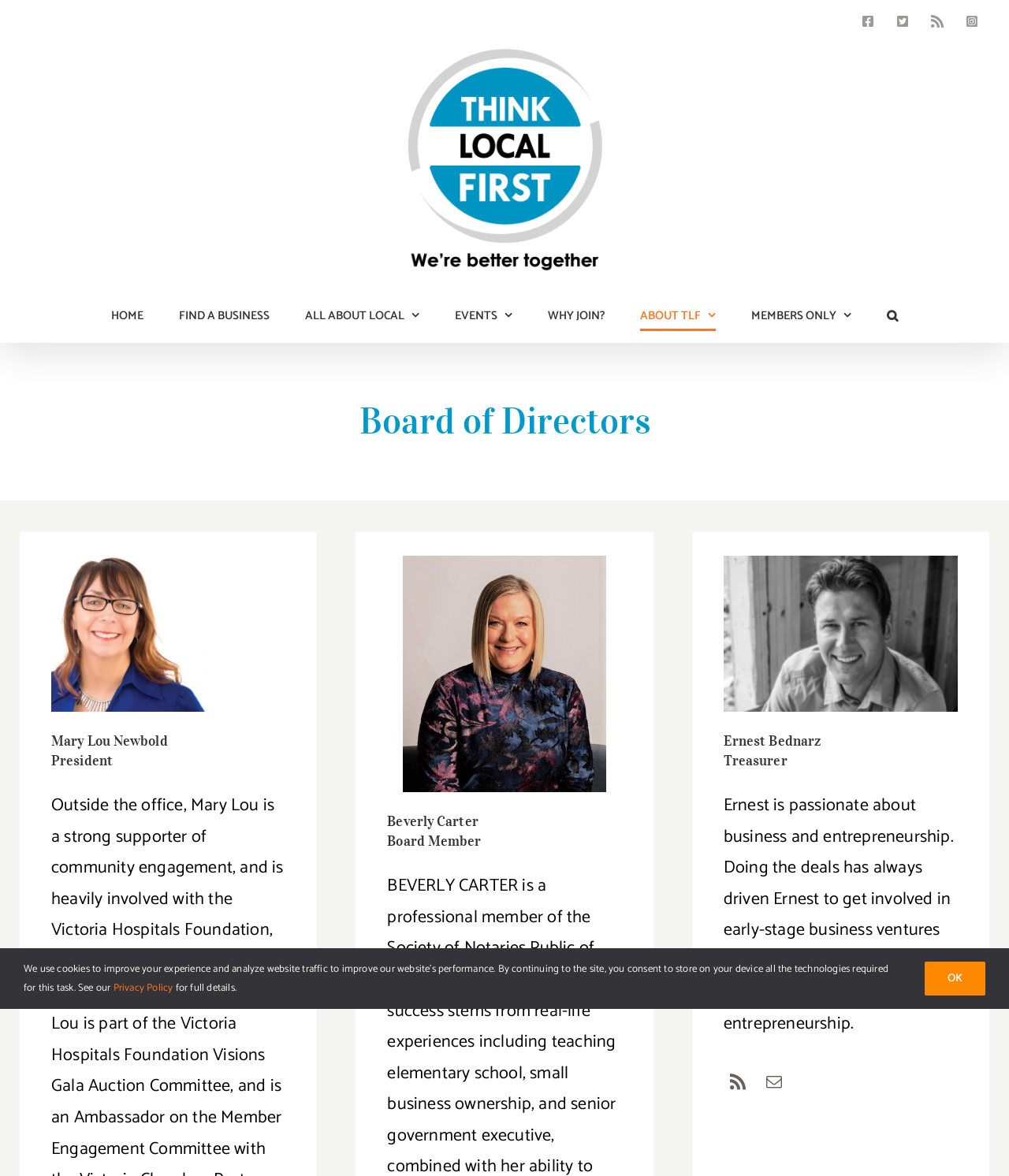Can you show the bounding box coordinates of the region to click on to complete the task described in the instruction: "Read about Ernest Bednarz"?

[0.717, 0.473, 0.949, 0.605]